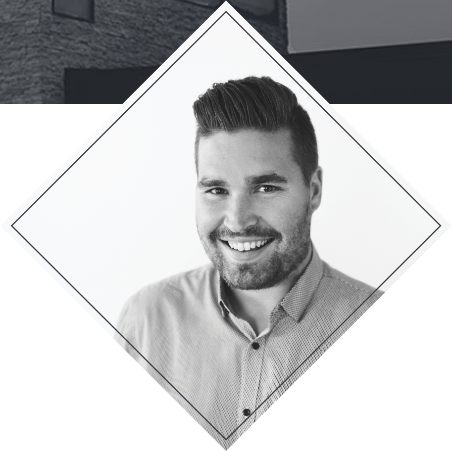Generate an elaborate caption that covers all aspects of the image.

The image features a friendly young man with a warm smile, dressed in a light-colored, checked shirt. He exudes a welcoming and approachable demeanor, suggesting a strong sense of professionalism. This portrait is framed in a diamond shape, adding a modern touch to the presentation. In the background, subtle architectural elements can be seen, hinting at a connection to the real estate market, which he is presumably part of. His presence conveys trust and reliability, ideal traits for someone engaged in helping clients with buying or selling homes.